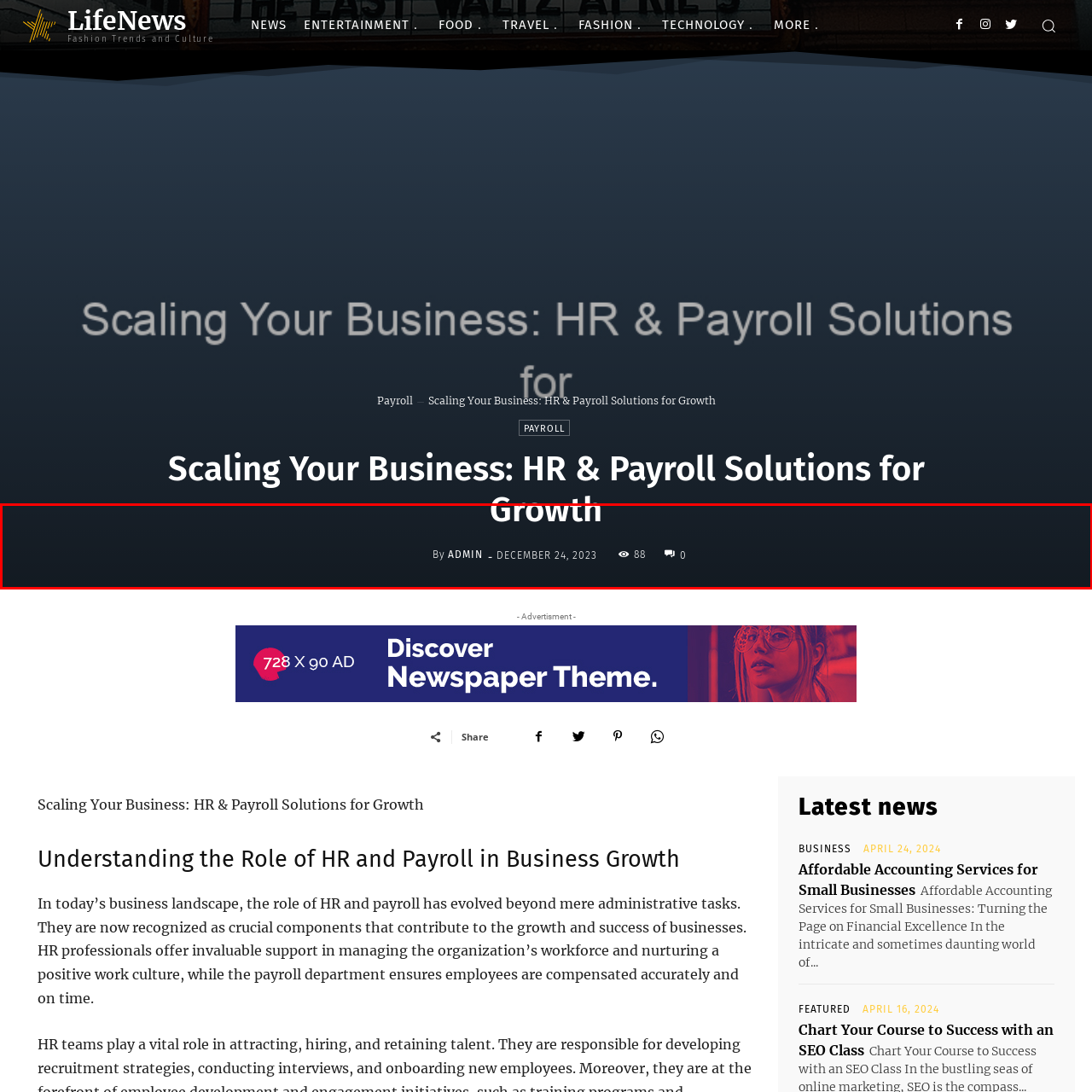Elaborate on the image contained within the red outline, providing as much detail as possible.

The image showcases an elegant design, prominently featuring the heading "Scaling Your Business: HR & Payroll Solutions for Growth." This title emphasizes the importance of effective human resources and payroll management in fostering business development. Below the title, there is a clear indication of authorship, stating "By ADMIN - DECEMBER 24, 2023," along with reader engagement metrics, showing "88 views" and "0 comments." The overall aesthetic combines bold typography with a dark background, enhancing the visual impact and underscoring the seriousness of the subject matter discussed. This context suggests that the content relates to business growth strategies and the essential roles of HR and payroll functions within organizations.